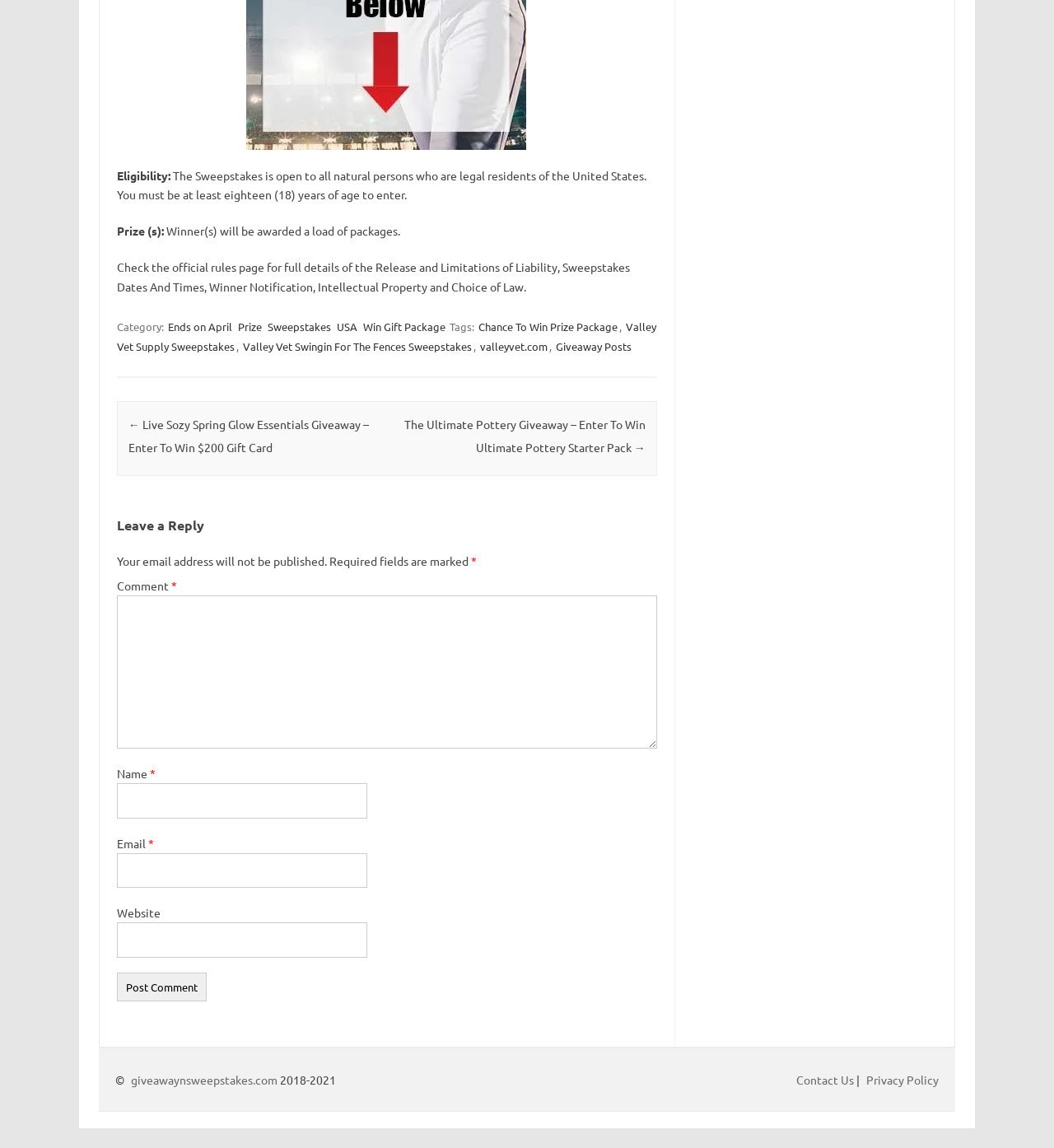Identify the bounding box coordinates for the element you need to click to achieve the following task: "Enter your name in the 'Name' field". Provide the bounding box coordinates as four float numbers between 0 and 1, in the form [left, top, right, bottom].

[0.111, 0.682, 0.348, 0.713]